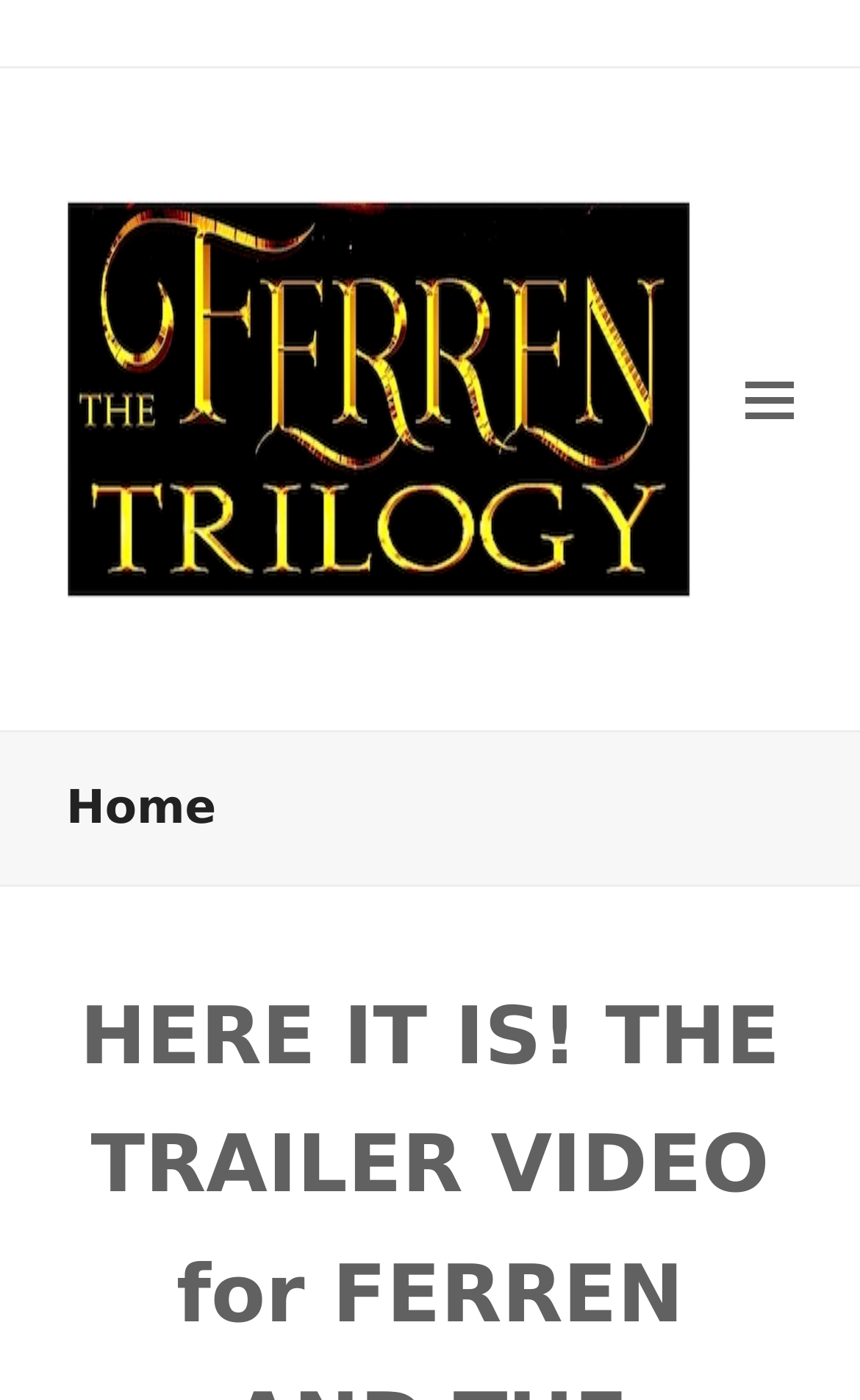Using the format (top-left x, top-left y, bottom-right x, bottom-right y), provide the bounding box coordinates for the described UI element. All values should be floating point numbers between 0 and 1: alt="Ferren"

[0.077, 0.273, 0.803, 0.297]